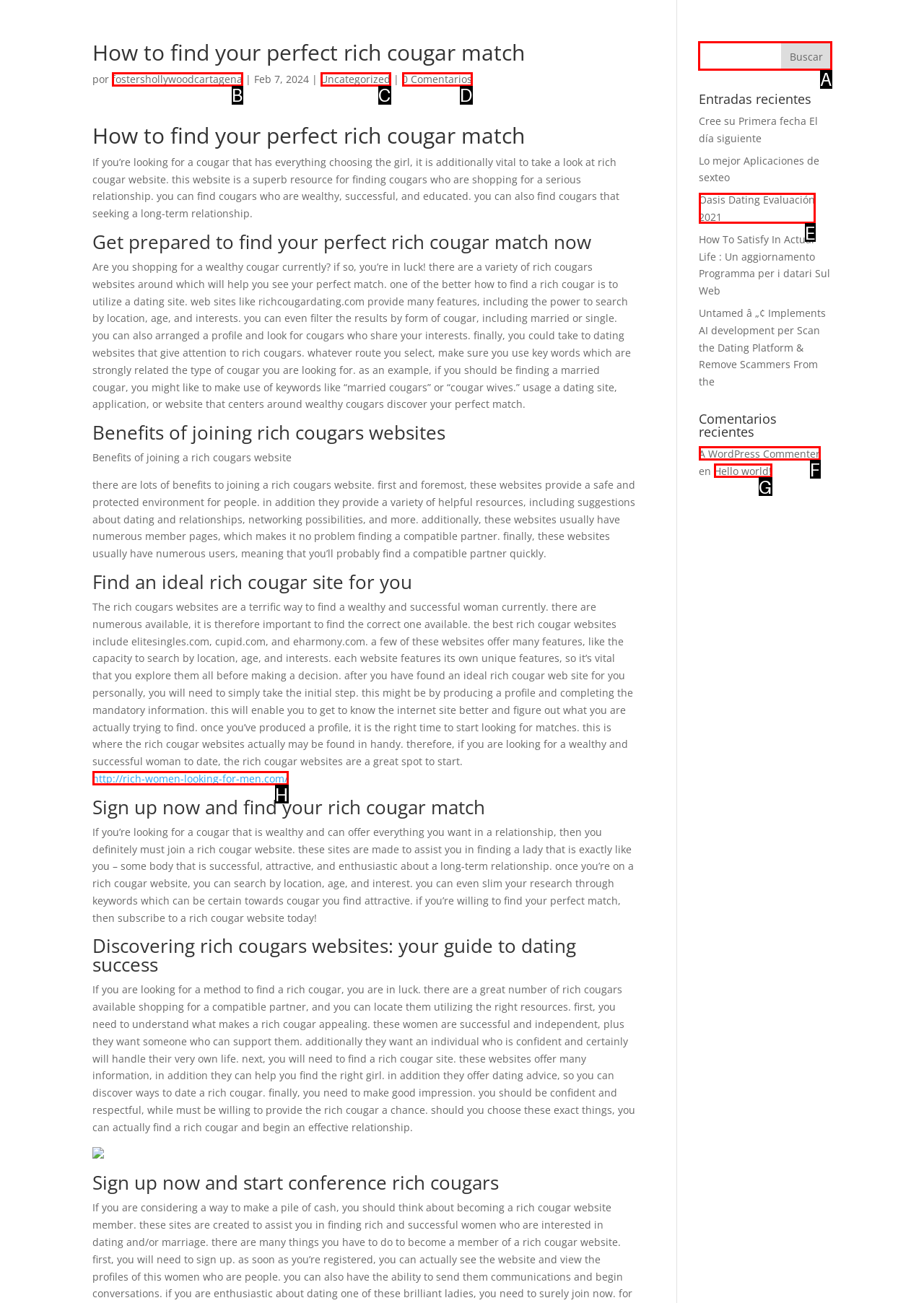Determine which option you need to click to execute the following task: Search for something. Provide your answer as a single letter.

A